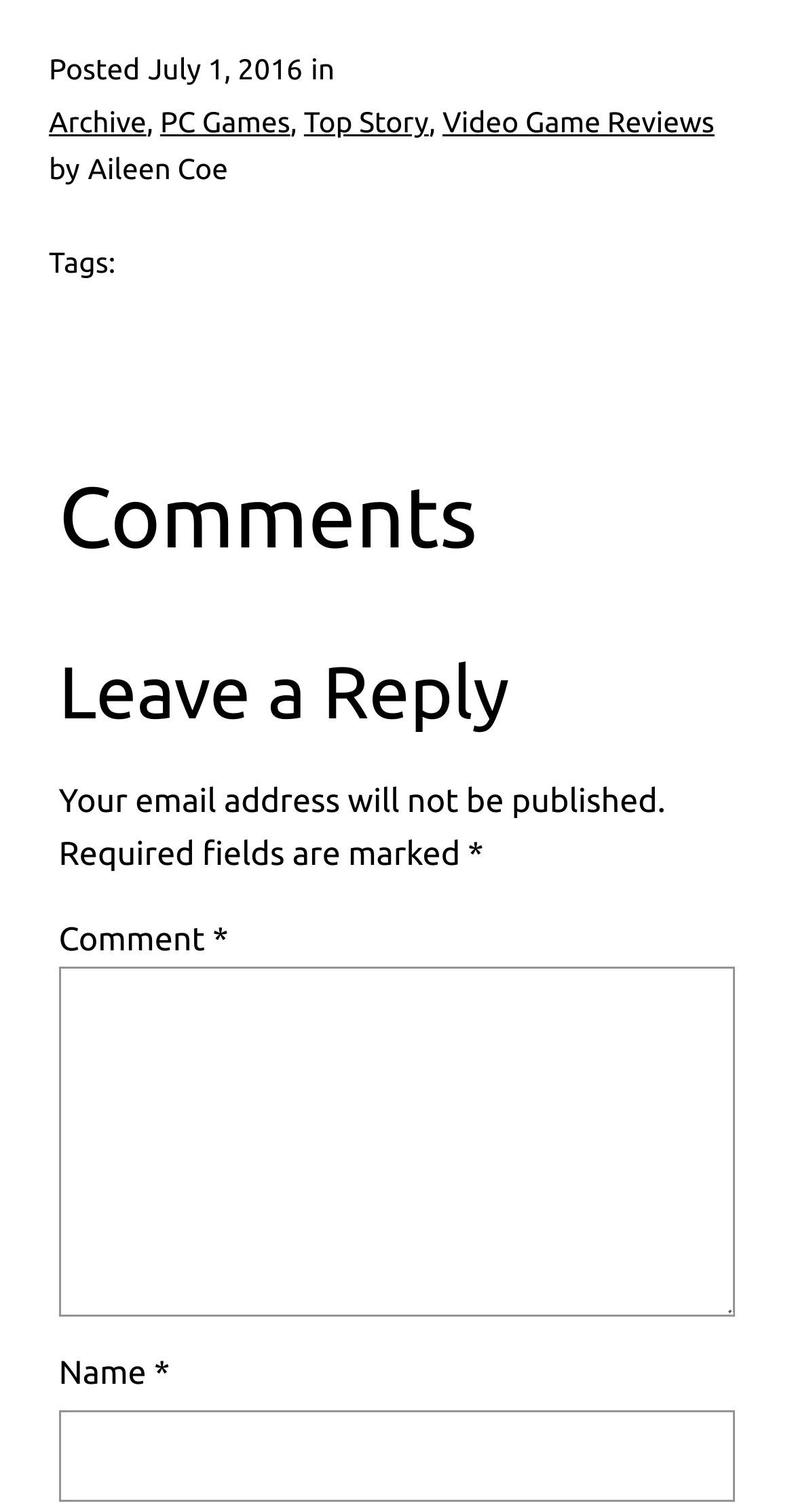Refer to the screenshot and answer the following question in detail:
What is required to leave a reply?

The required fields to leave a reply can be found in the static text elements 'Name' and 'Comment' which are siblings of the textbox elements 'Name *' and 'Comment *' respectively.